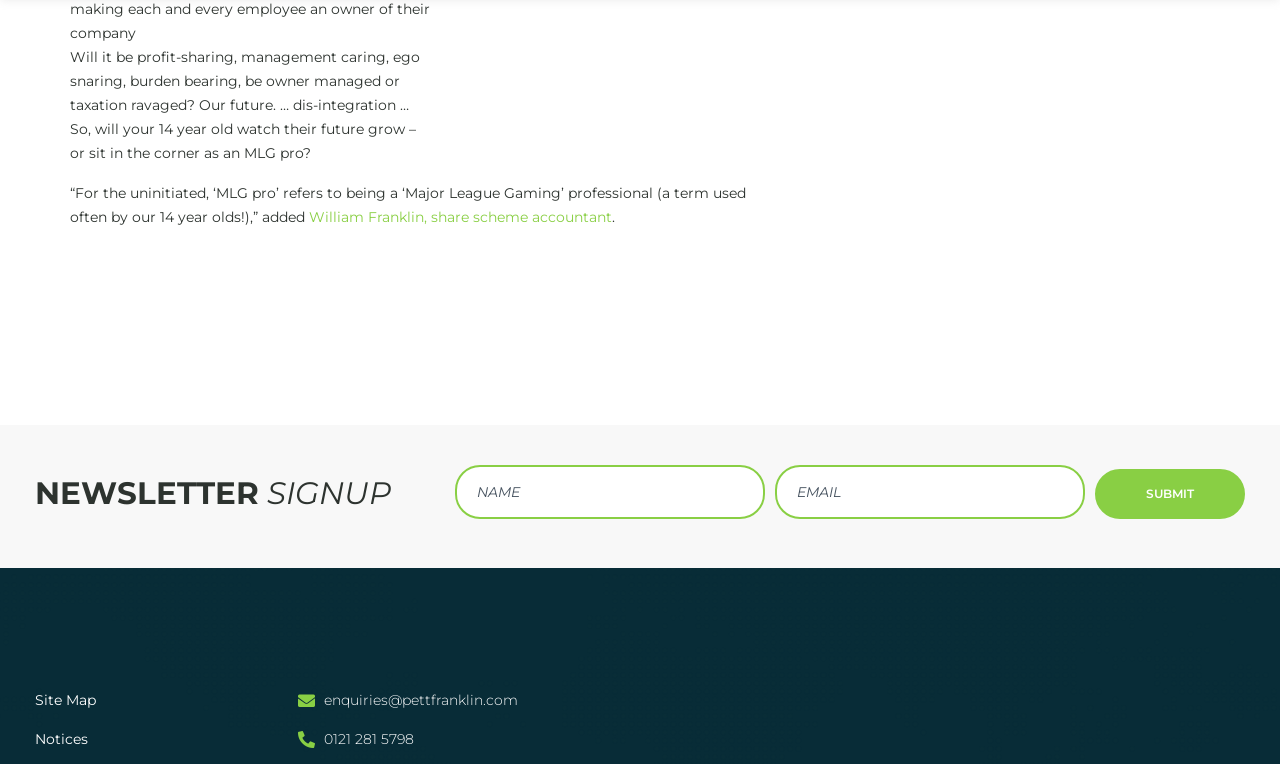Determine the coordinates of the bounding box that should be clicked to complete the instruction: "Submit". The coordinates should be represented by four float numbers between 0 and 1: [left, top, right, bottom].

[0.856, 0.597, 0.973, 0.663]